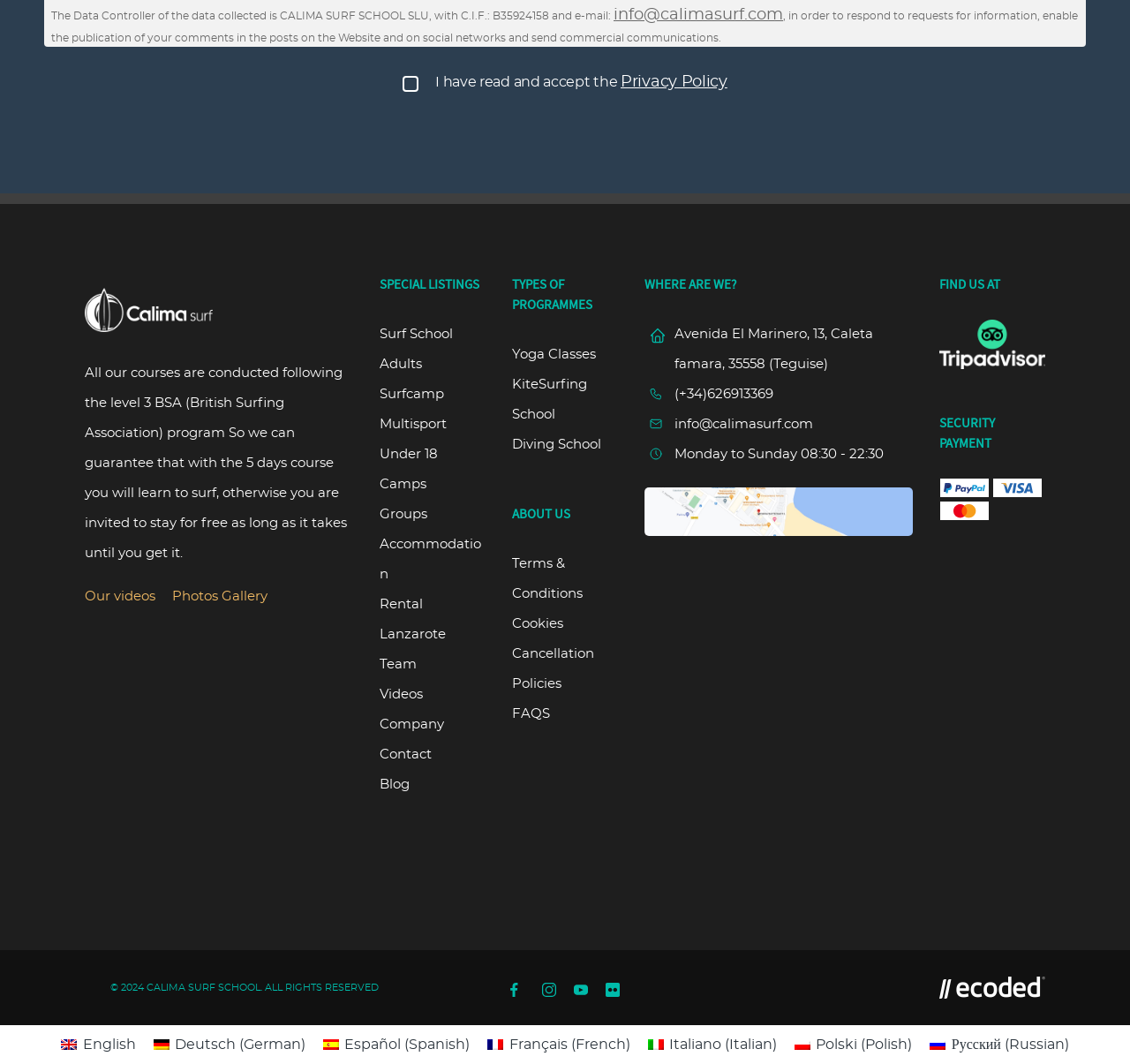What is the address of the surf school?
Can you give a detailed and elaborate answer to the question?

I found the answer by looking at the footer section, where it says 'WHERE ARE WE?' and then provides the address 'Avenida El Marinero, 13, Caleta famara, 35558 (Teguise)'.